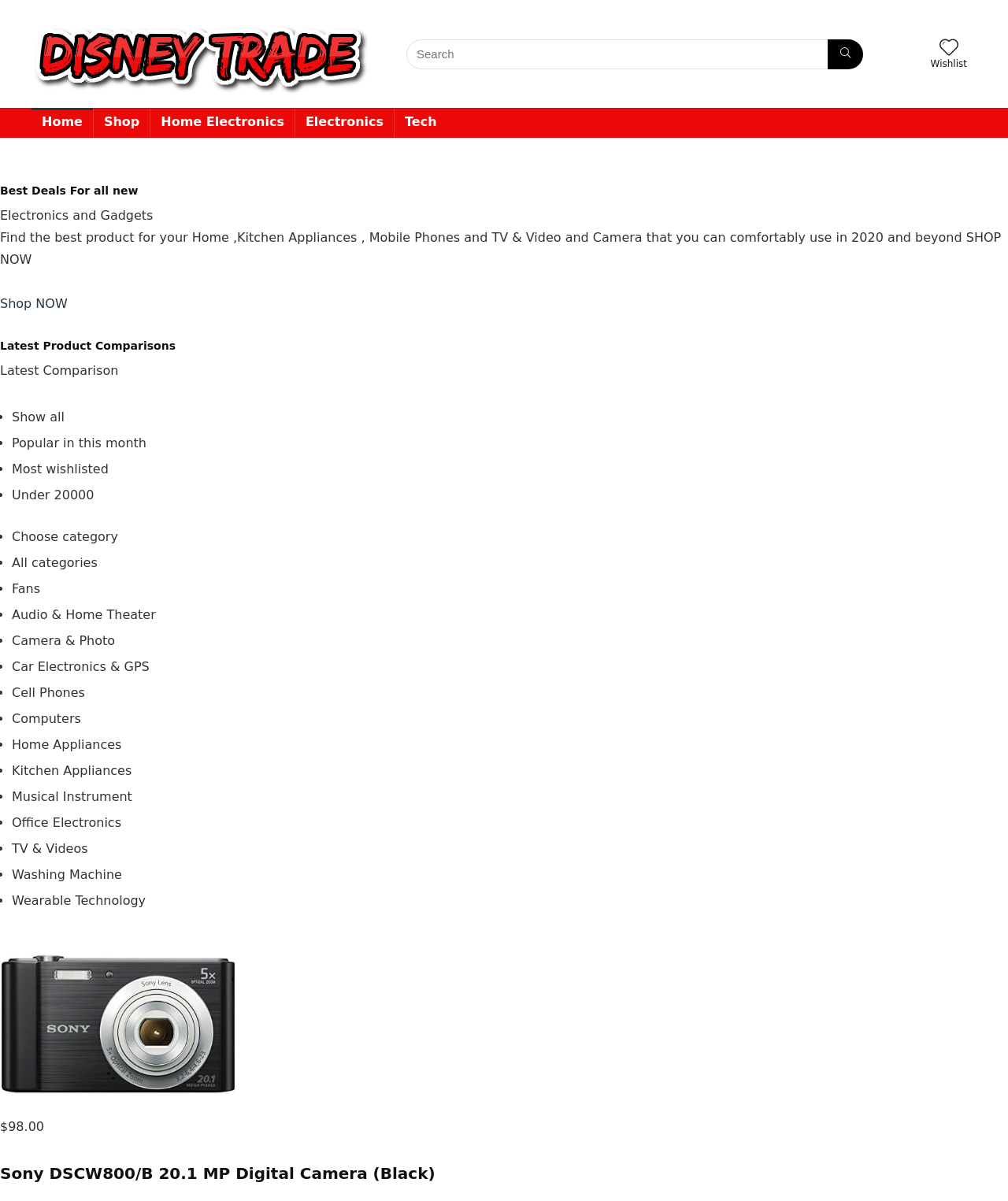Determine the bounding box coordinates for the area you should click to complete the following instruction: "View Wishlist".

[0.923, 0.049, 0.959, 0.058]